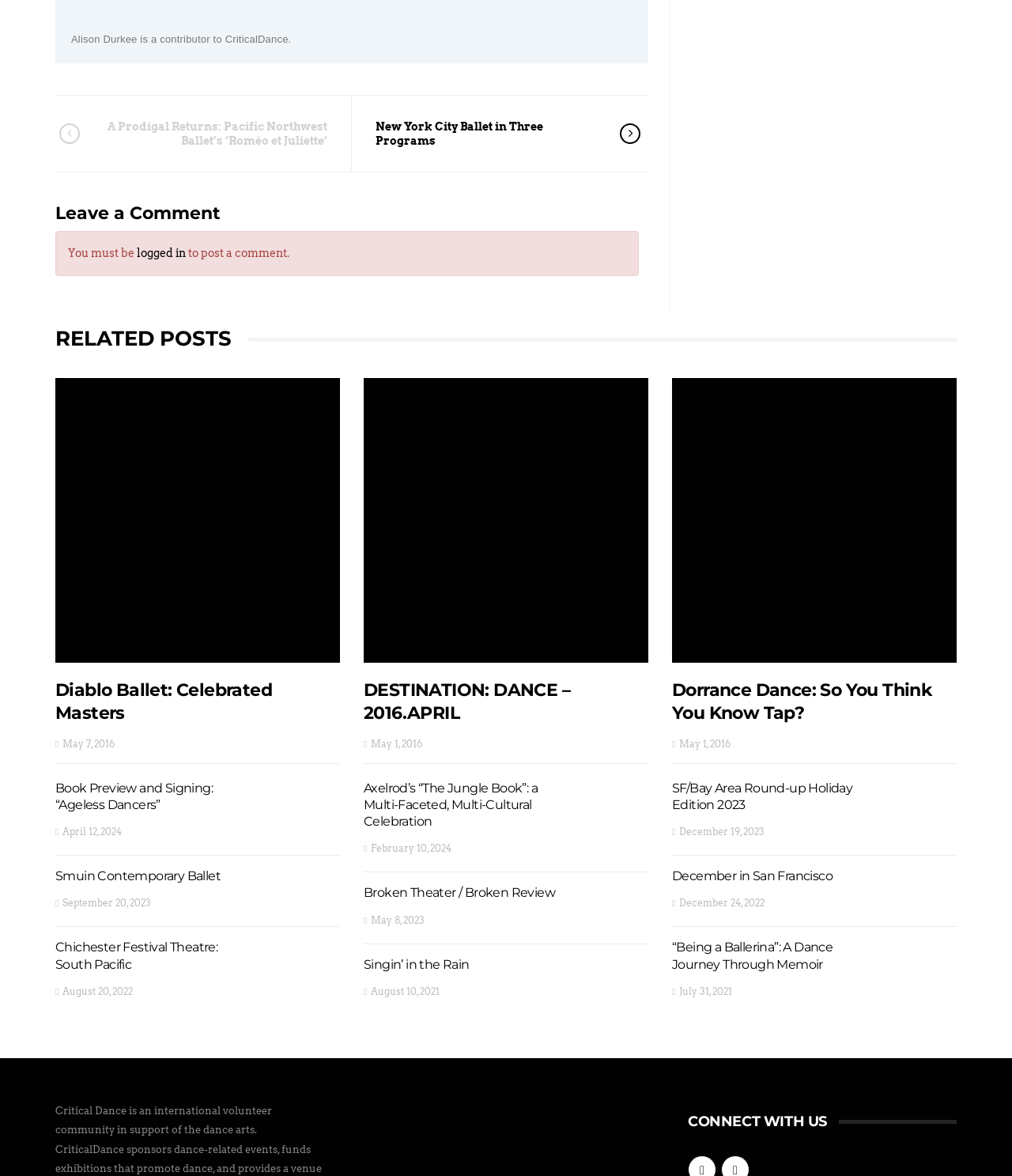Indicate the bounding box coordinates of the element that must be clicked to execute the instruction: "Click on the 'SHINY BITS OF LIFE' link". The coordinates should be given as four float numbers between 0 and 1, i.e., [left, top, right, bottom].

None